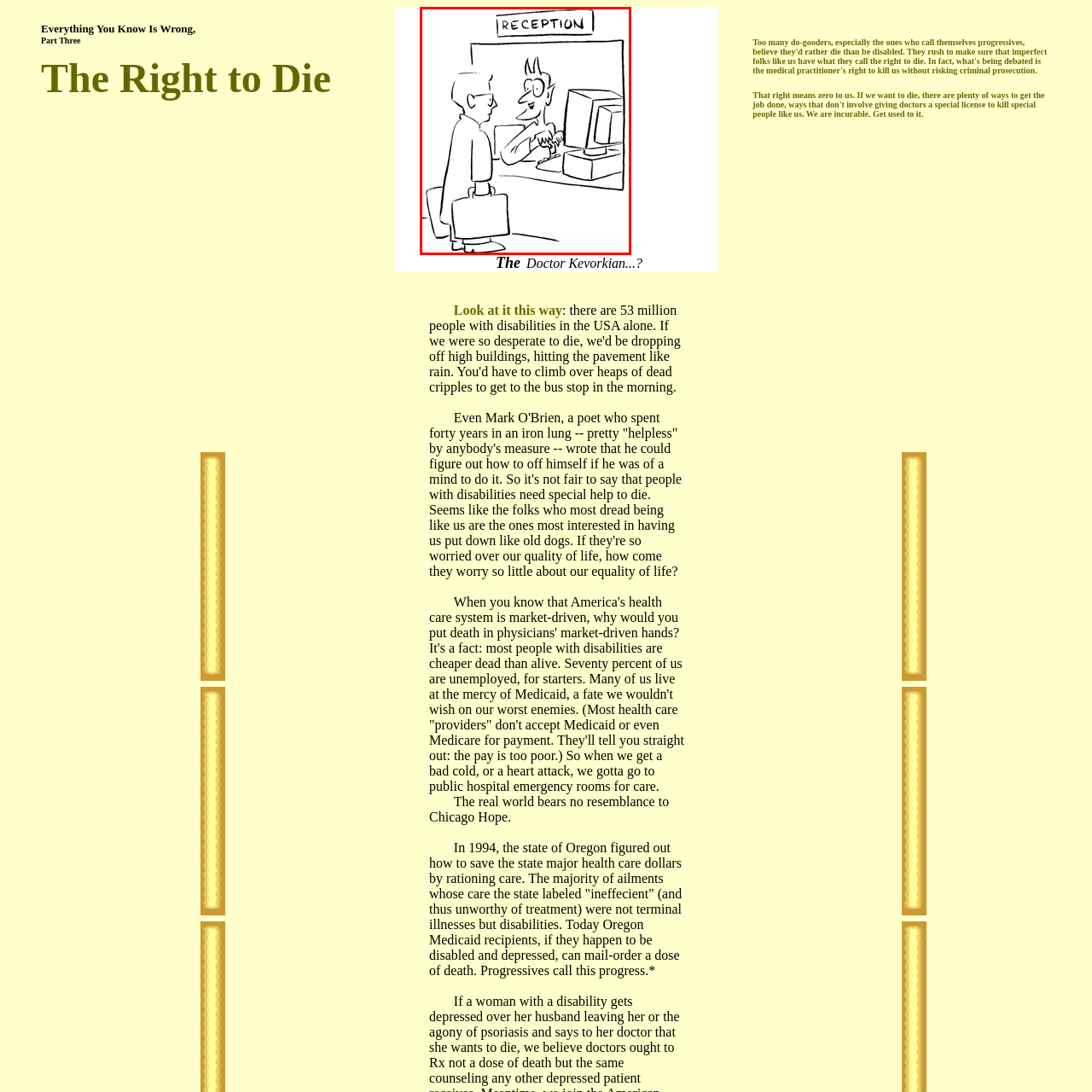Thoroughly describe the scene captured inside the red-bordered section of the image.

The image depicts a humorous cartoon scene at a reception desk, where a character resembling a devilish figure with pointed ears and a mischievous grin is welcoming a visitor. The devil is seated behind a counter labeled "RECEPTION," leaning forward with a playful demeanor as he engages with the visitor. The visitor, dressed in a long coat and carrying a briefcase, looks curiously at the receptionist. The contrasting appearances of the two characters—one representing mischief and the other typical professionalism—add a layer of irony to the interaction. The cartoon cleverly juxtaposes a light-hearted approach to a serious topic, possibly hinting at themes surrounding life and death, as suggested by the surrounding textual context discussing the right to die and societal perceptions of disabilities.